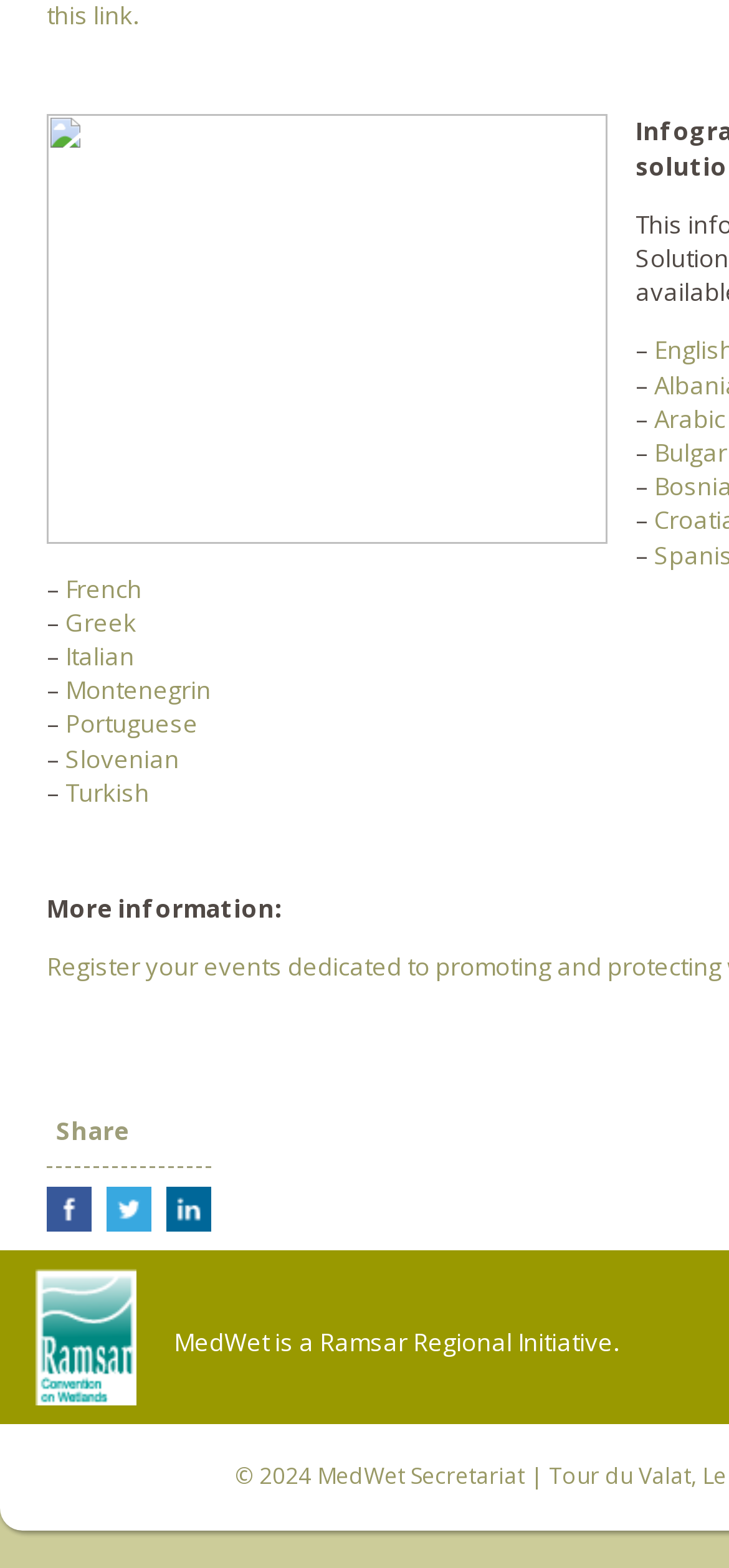Could you indicate the bounding box coordinates of the region to click in order to complete this instruction: "Click on French".

[0.09, 0.364, 0.195, 0.386]